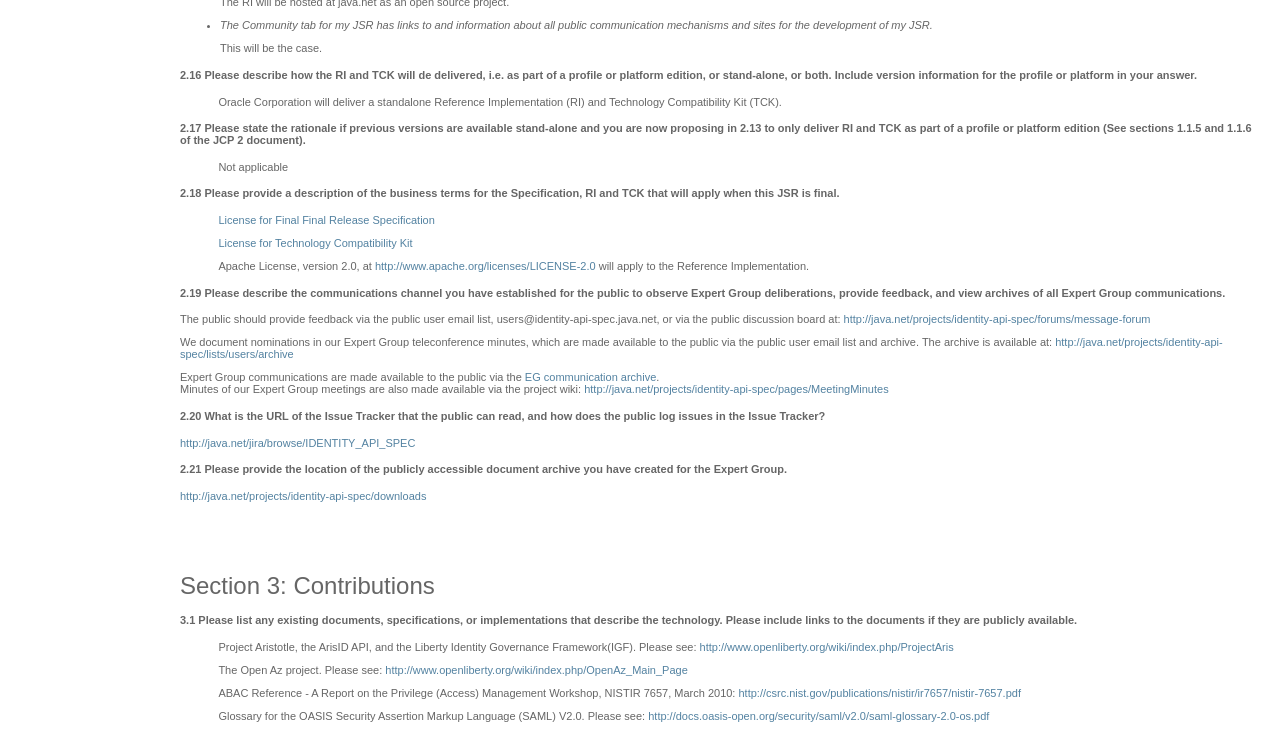Determine the bounding box coordinates of the UI element described by: "License for Technology Compatibility Kit".

[0.171, 0.325, 0.322, 0.342]